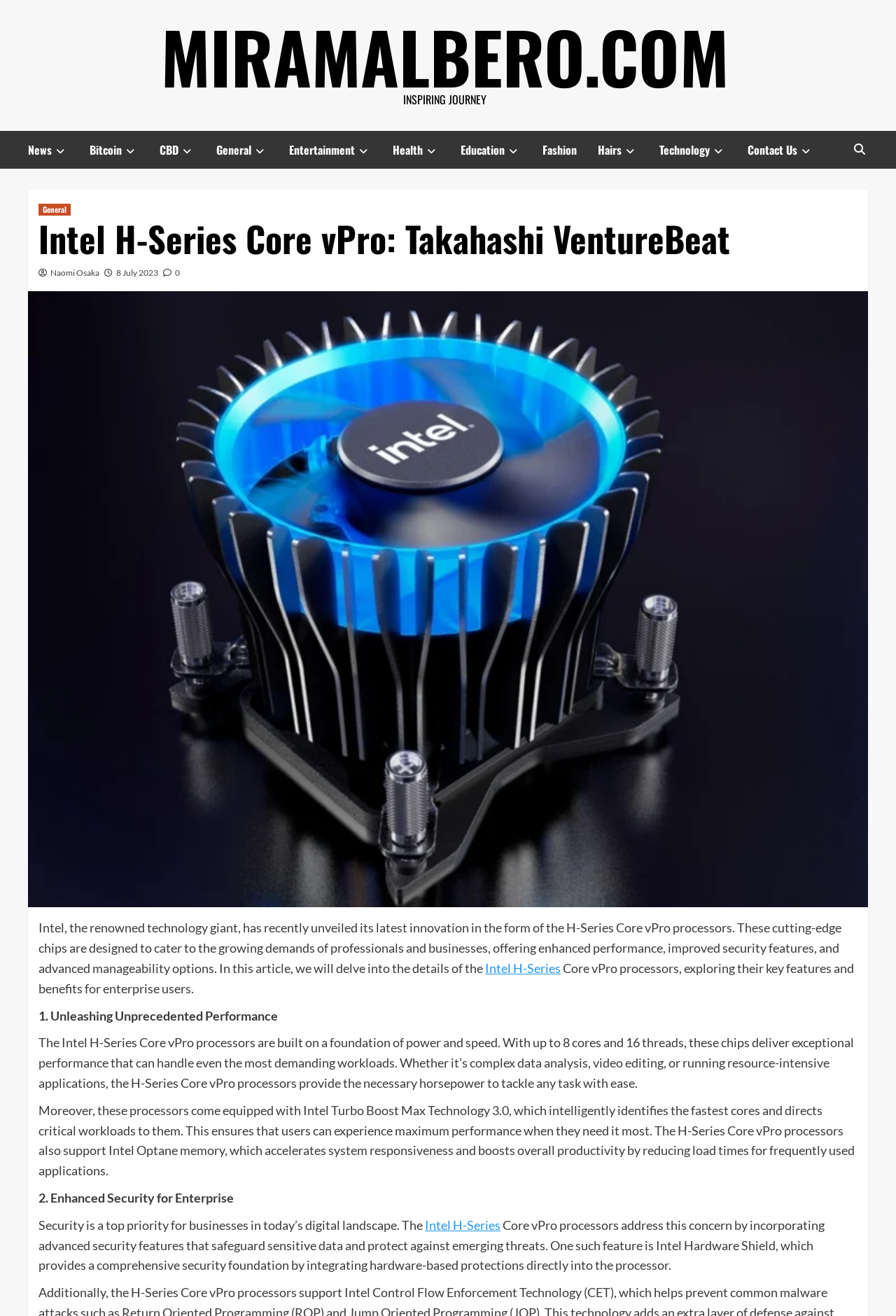Show the bounding box coordinates of the region that should be clicked to follow the instruction: "Click on Contact Us."

[0.834, 0.099, 0.932, 0.128]